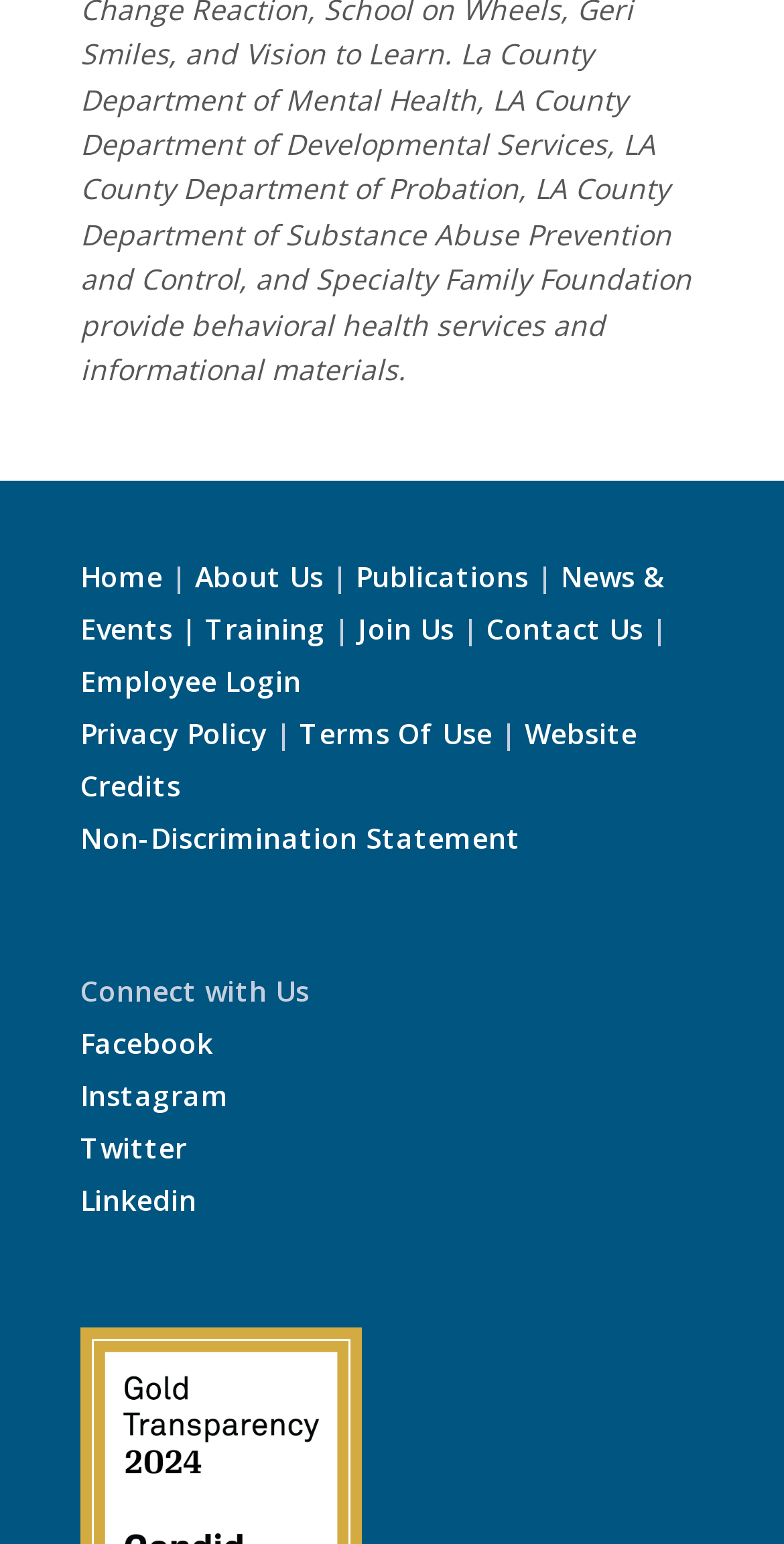Pinpoint the bounding box coordinates of the area that must be clicked to complete this instruction: "go to home page".

[0.103, 0.361, 0.208, 0.386]